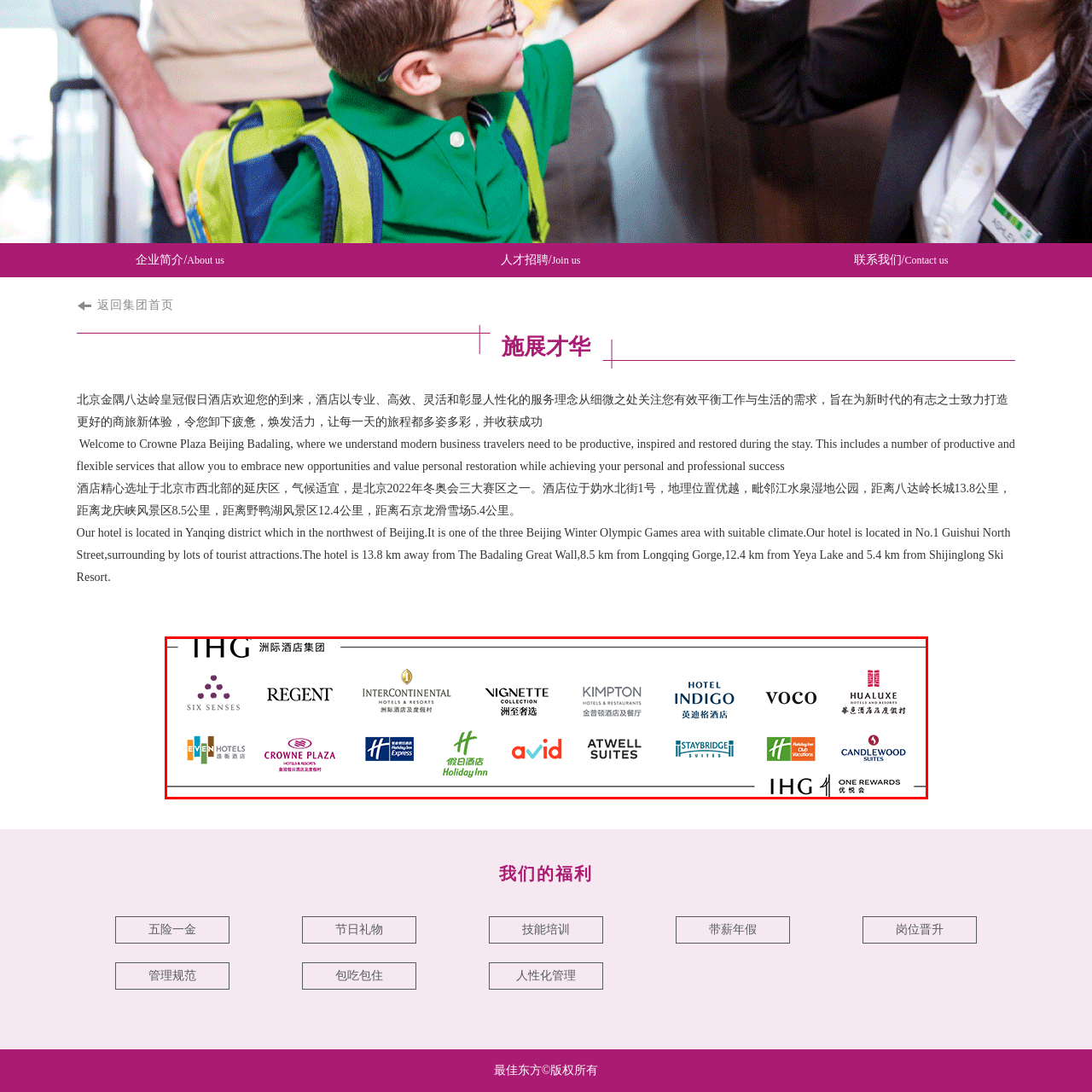Inspect the image surrounded by the red outline and respond to the question with a brief word or phrase:
How many brands are prominently featured?

Three